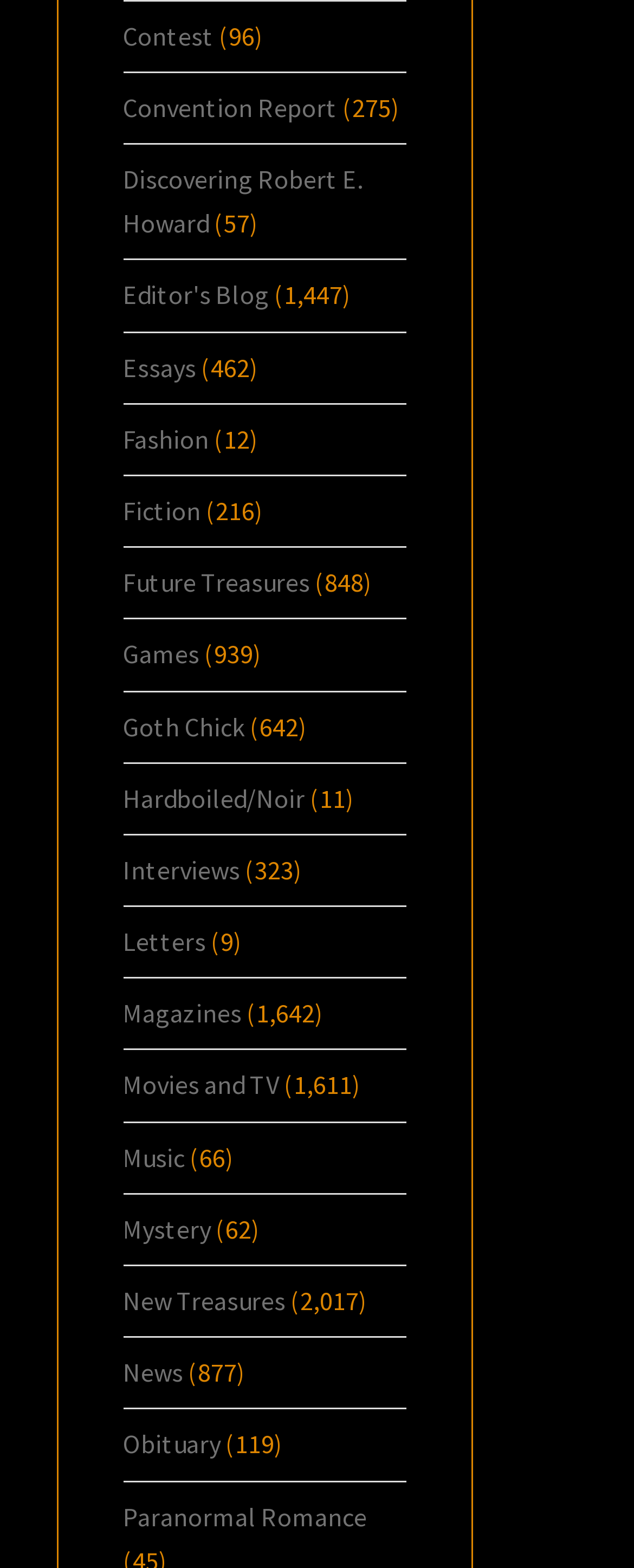What is the category with the most articles?
Provide a comprehensive and detailed answer to the question.

By analyzing the static text elements adjacent to each link, I found that the category with the most articles is 'New Treasures', which has 2,017 articles according to the static text element with a bounding box of [0.45, 0.819, 0.578, 0.84].